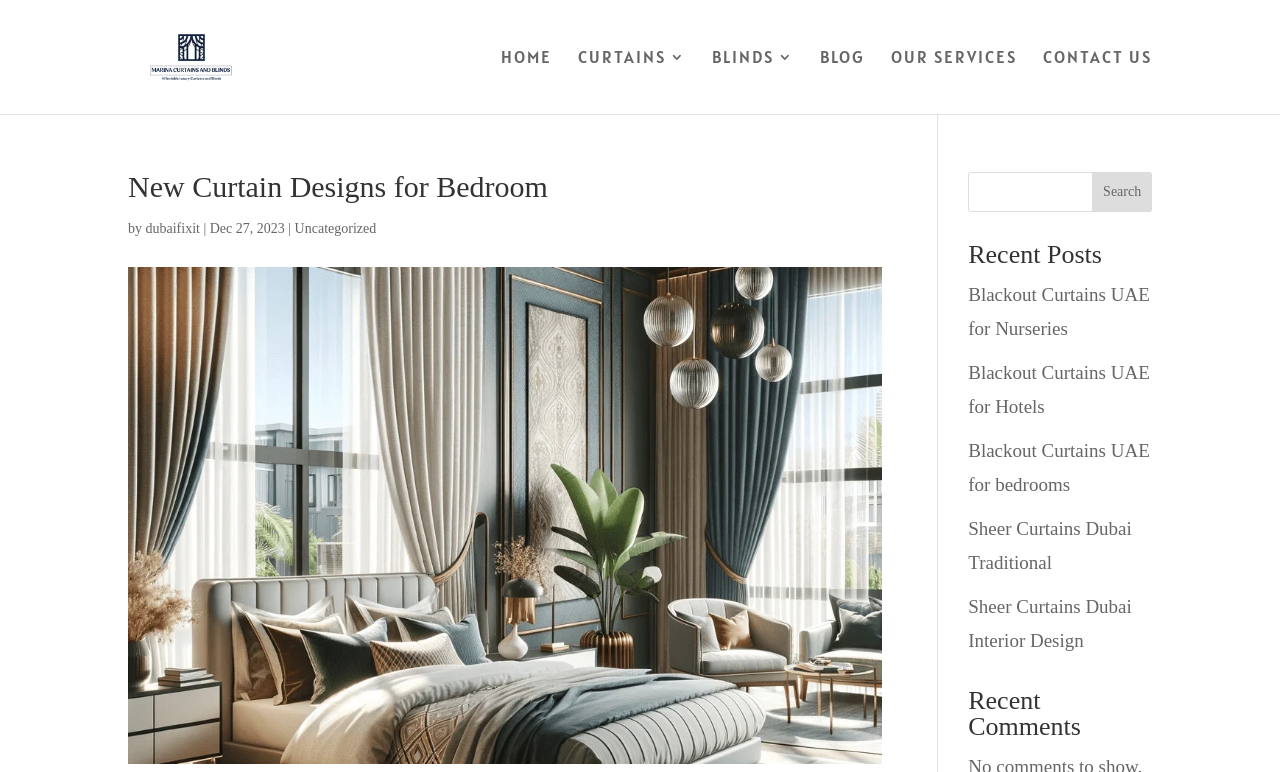Review the image closely and give a comprehensive answer to the question: How many links are in the main navigation menu?

I counted the links in the main navigation menu by looking at the links with text 'HOME', 'CURTAINS 3', 'BLINDS 3', 'BLOG', 'OUR SERVICES', and 'CONTACT US'. There are 6 links in total.